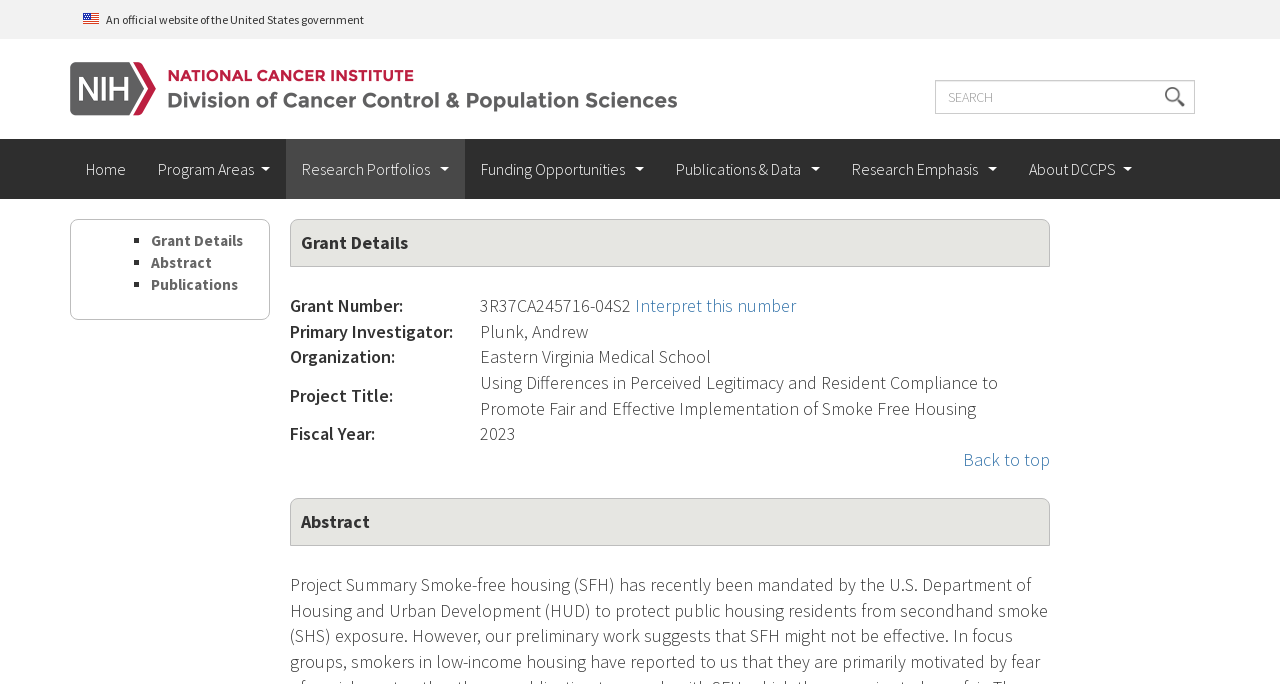Locate the bounding box coordinates of the clickable part needed for the task: "Search for grant details".

[0.73, 0.118, 0.934, 0.167]